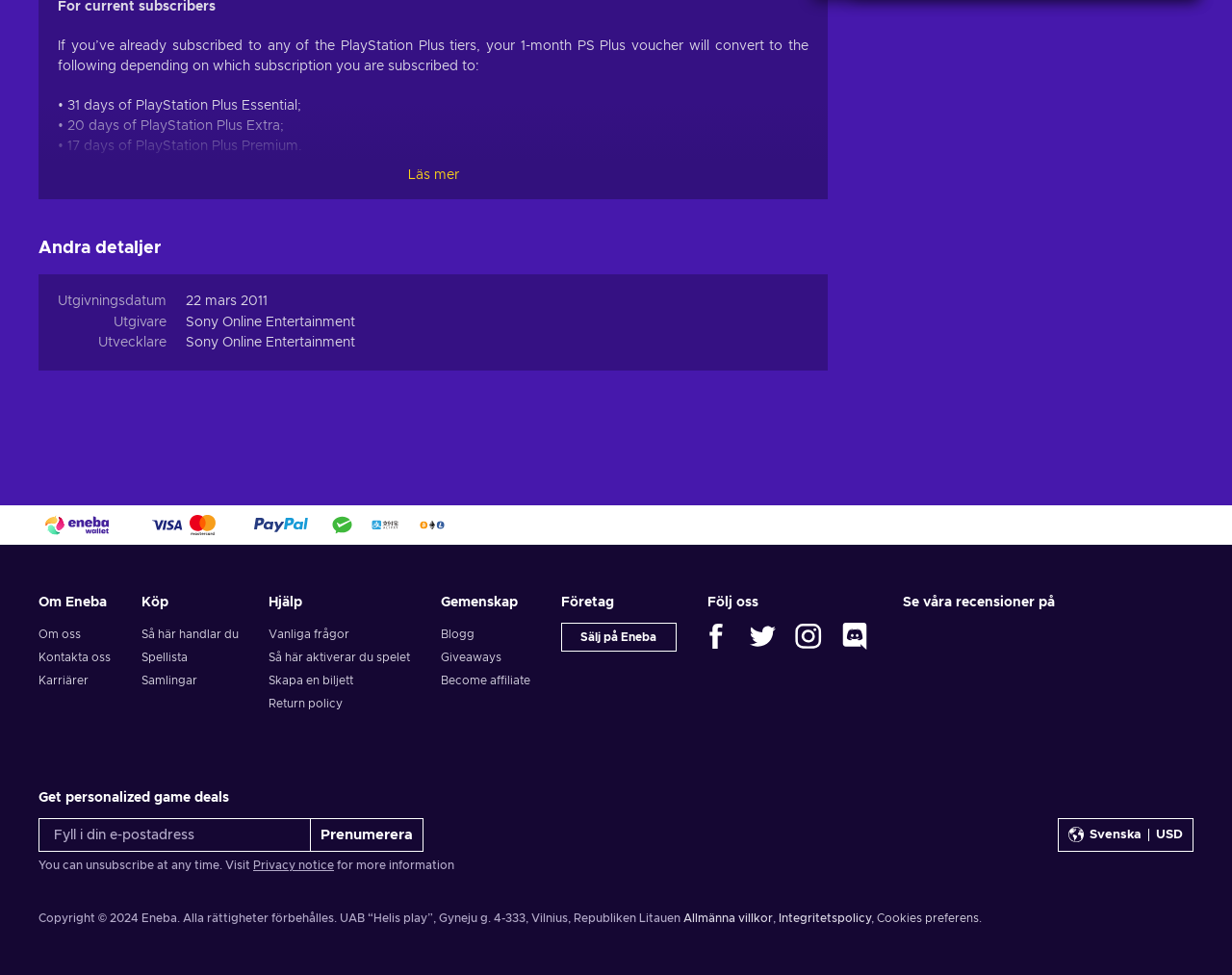Determine the bounding box coordinates (top-left x, top-left y, bottom-right x, bottom-right y) of the UI element described in the following text: Så här handlar du

[0.115, 0.639, 0.21, 0.663]